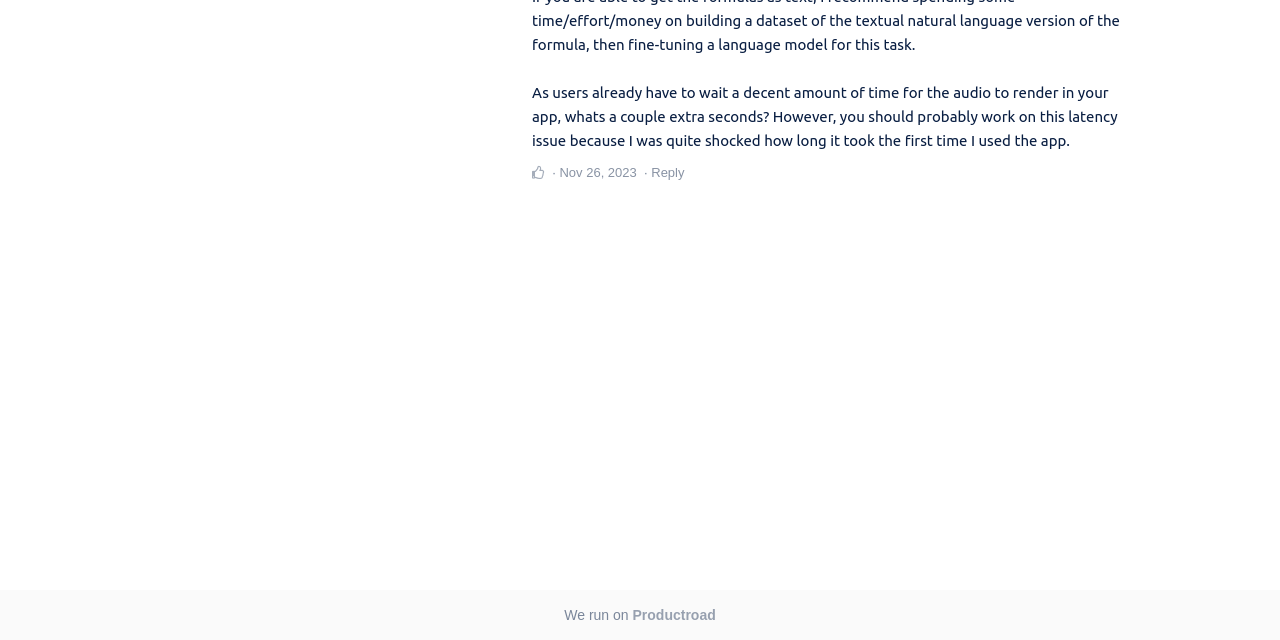Provide the bounding box coordinates in the format (top-left x, top-left y, bottom-right x, bottom-right y). All values are floating point numbers between 0 and 1. Determine the bounding box coordinate of the UI element described as: Productroad

[0.494, 0.949, 0.559, 0.974]